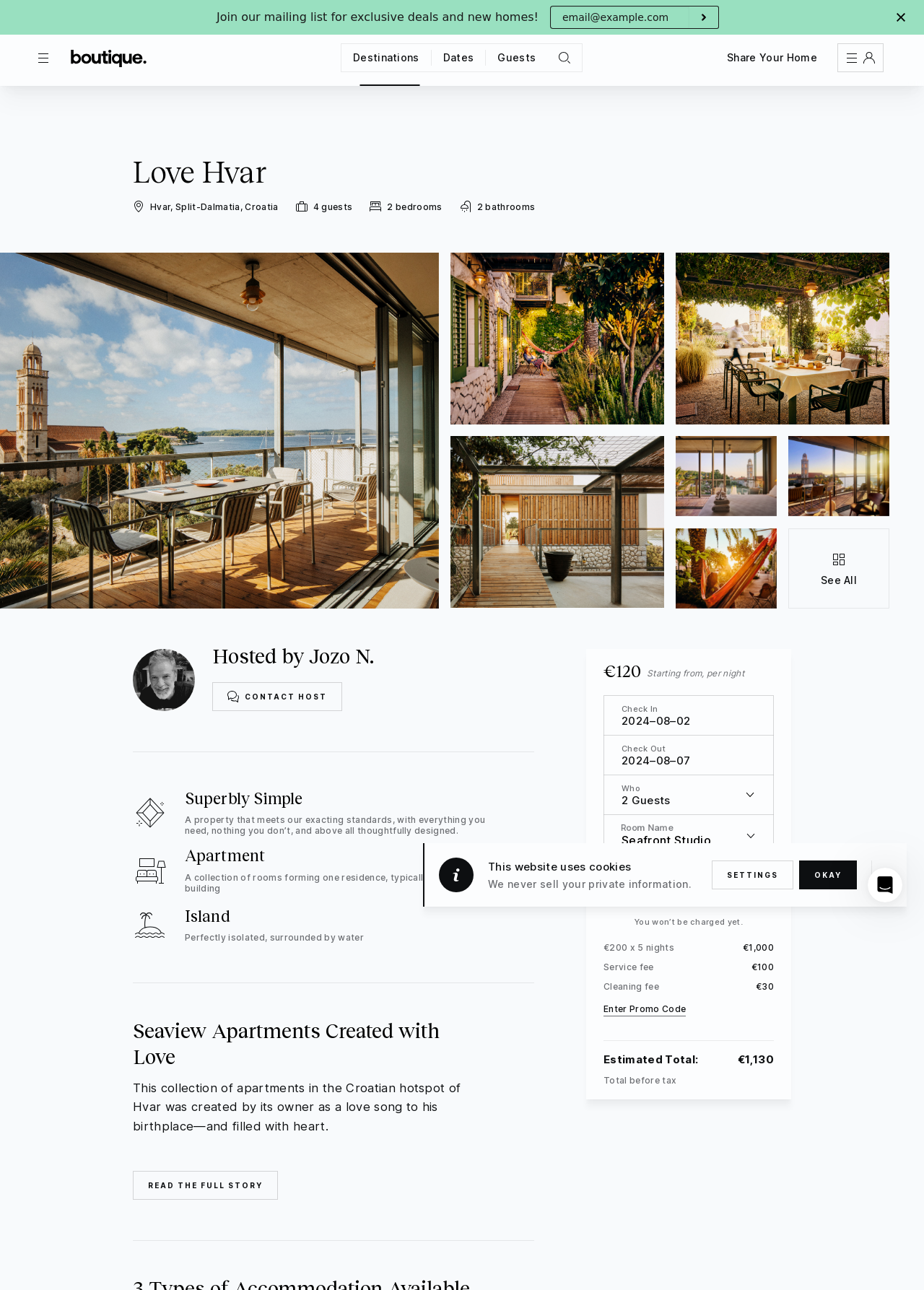Summarize the contents and layout of the webpage in detail.

This webpage is about a collection of apartments in Hvar, Croatia, created by its owner as a love song to his birthplace. The page has a prominent header section with a button, an image, and several links to different destinations, dates, and guests. Below the header, there is a section with a button to unlock sign-in and another button to sign up and become a member.

On the left side of the page, there is a vertical menu with several options, including a color theme adjustment feature, which allows users to adjust the appearance to reduce glare and give their eyes a break. There are also several buttons to switch between auto, light, and dark modes.

The main content of the page is divided into several sections. The first section displays a heading "Love Hvar" and provides information about the location, including an image of a pin, a suitcase, and a description of the apartment, including the number of guests, bedrooms, and bathrooms.

Below this section, there are several images of the apartment, including exterior and interior views, as well as a garden apartment exterior and a penthouse exterior entrance. Each image has a corresponding link to view more.

Further down the page, there is a section with a heading "Hosted by Jozo N." and a button to chat with the host. There is also a separator line and an image of a grade, followed by a description list with several terms.

On the right side of the page, there are several buttons and links, including a button to reserve, a link to photos, amenities, and location, as well as a button to share. There is also a section displaying the price, €1,130, and the dates, August 2-7.